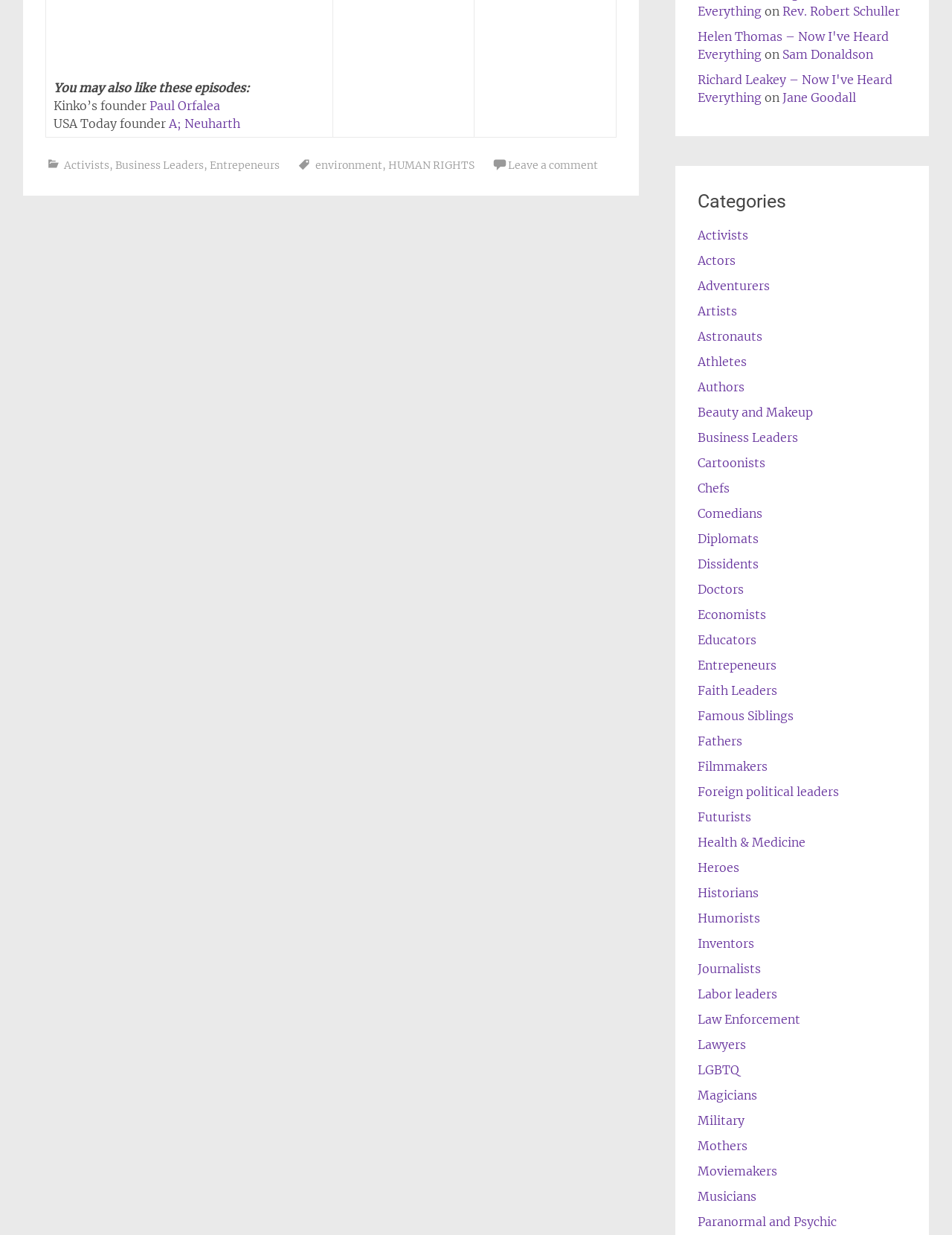Locate and provide the bounding box coordinates for the HTML element that matches this description: "About".

None